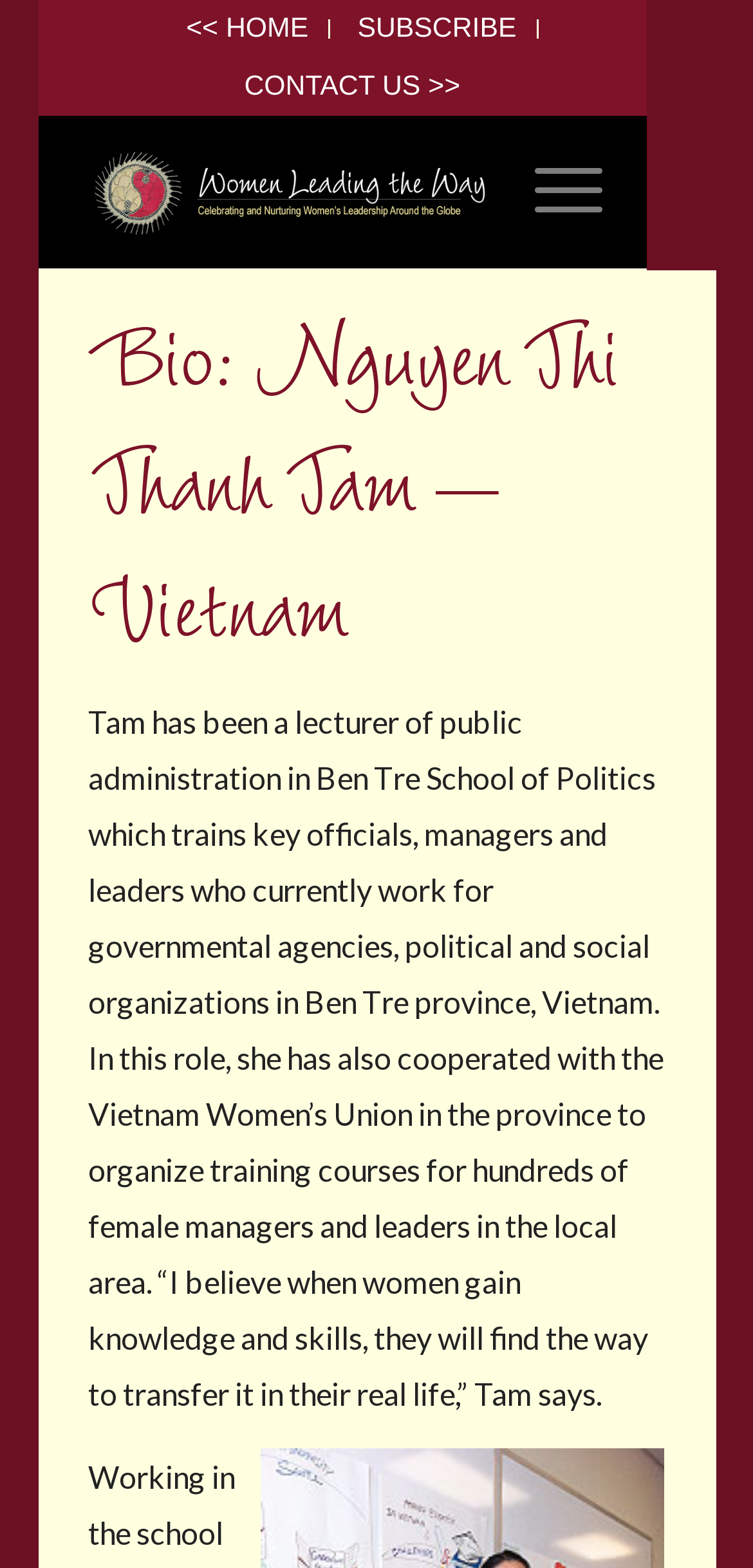Please identify the primary heading on the webpage and return its text.

Bio: Nguyen Thi Thanh Tam – Vietnam